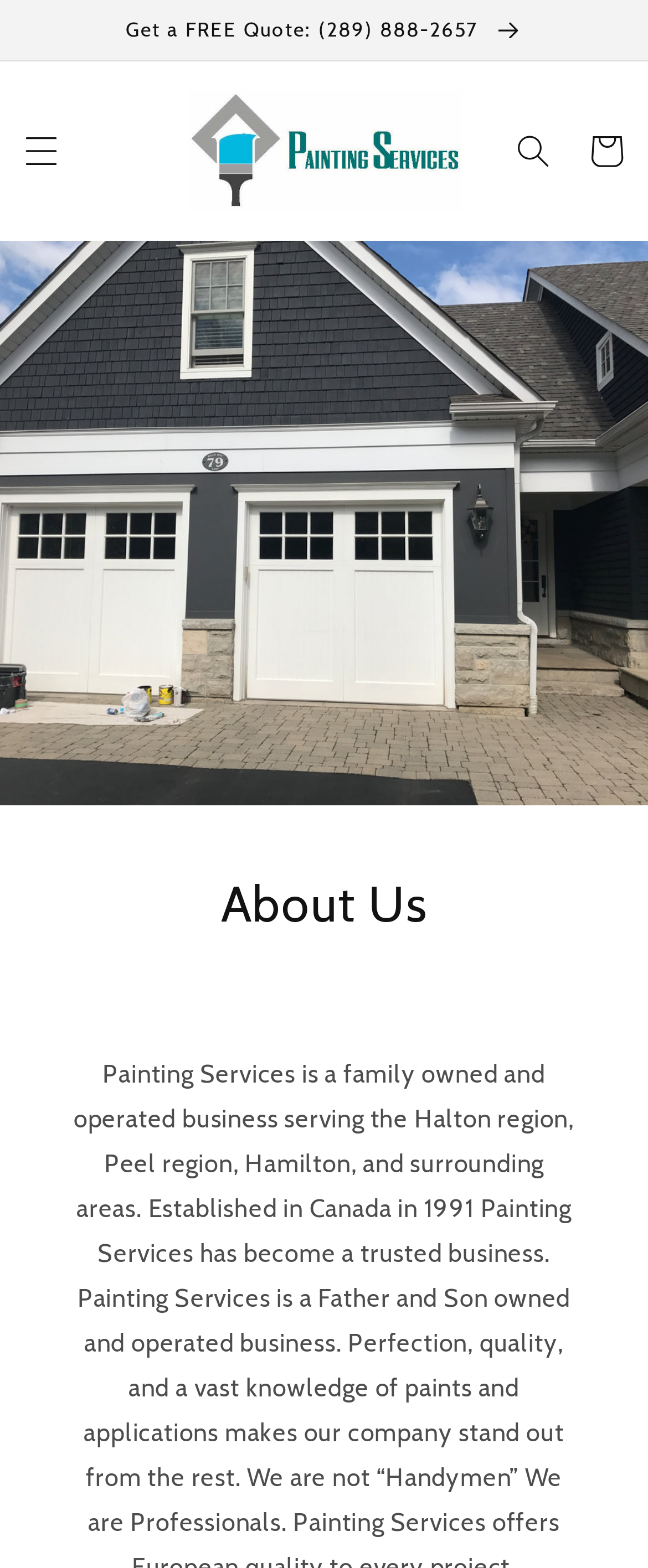What is the purpose of the button on the top left?
Ensure your answer is thorough and detailed.

I determined the purpose of the button by examining the details element with the button, which has an expanded property set to False, indicating that it is a menu button.